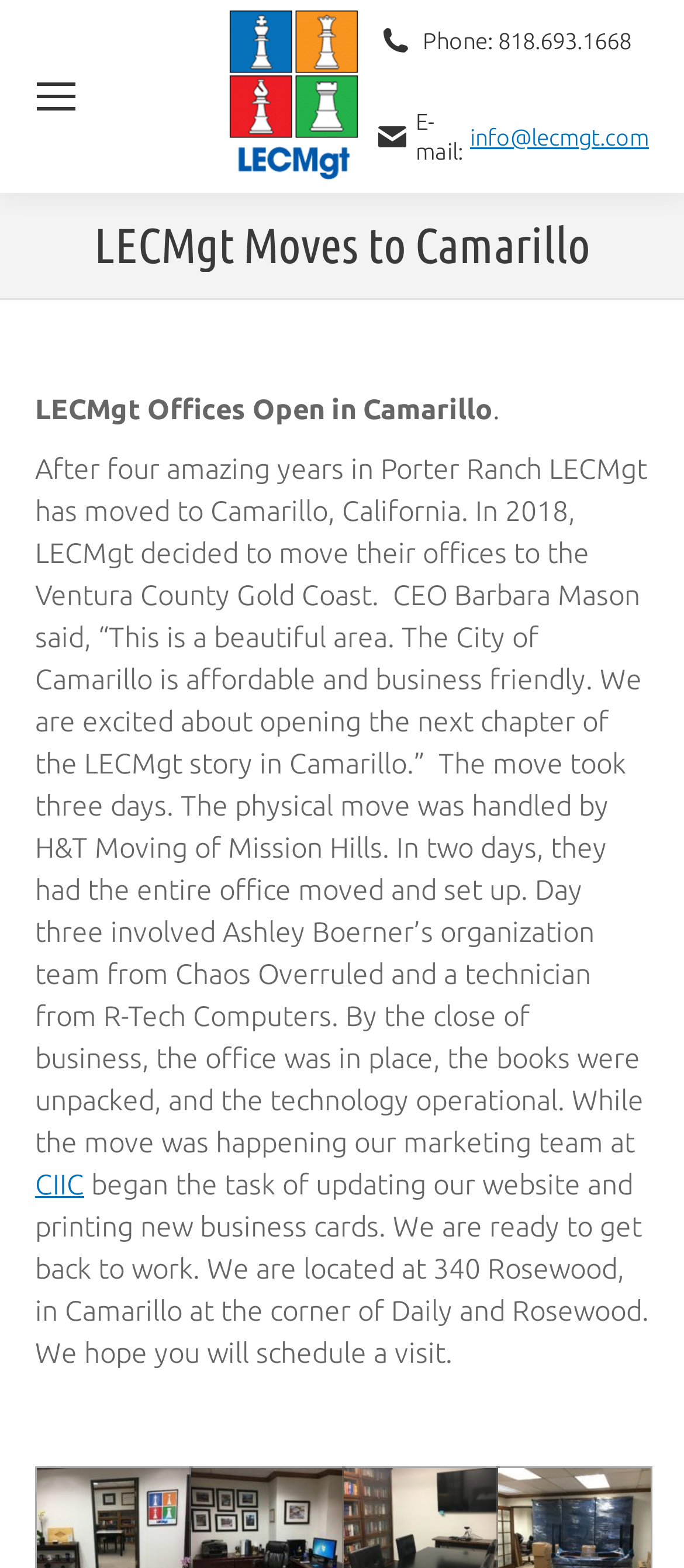Determine the bounding box coordinates for the HTML element described here: "CIIC".

[0.051, 0.745, 0.123, 0.765]